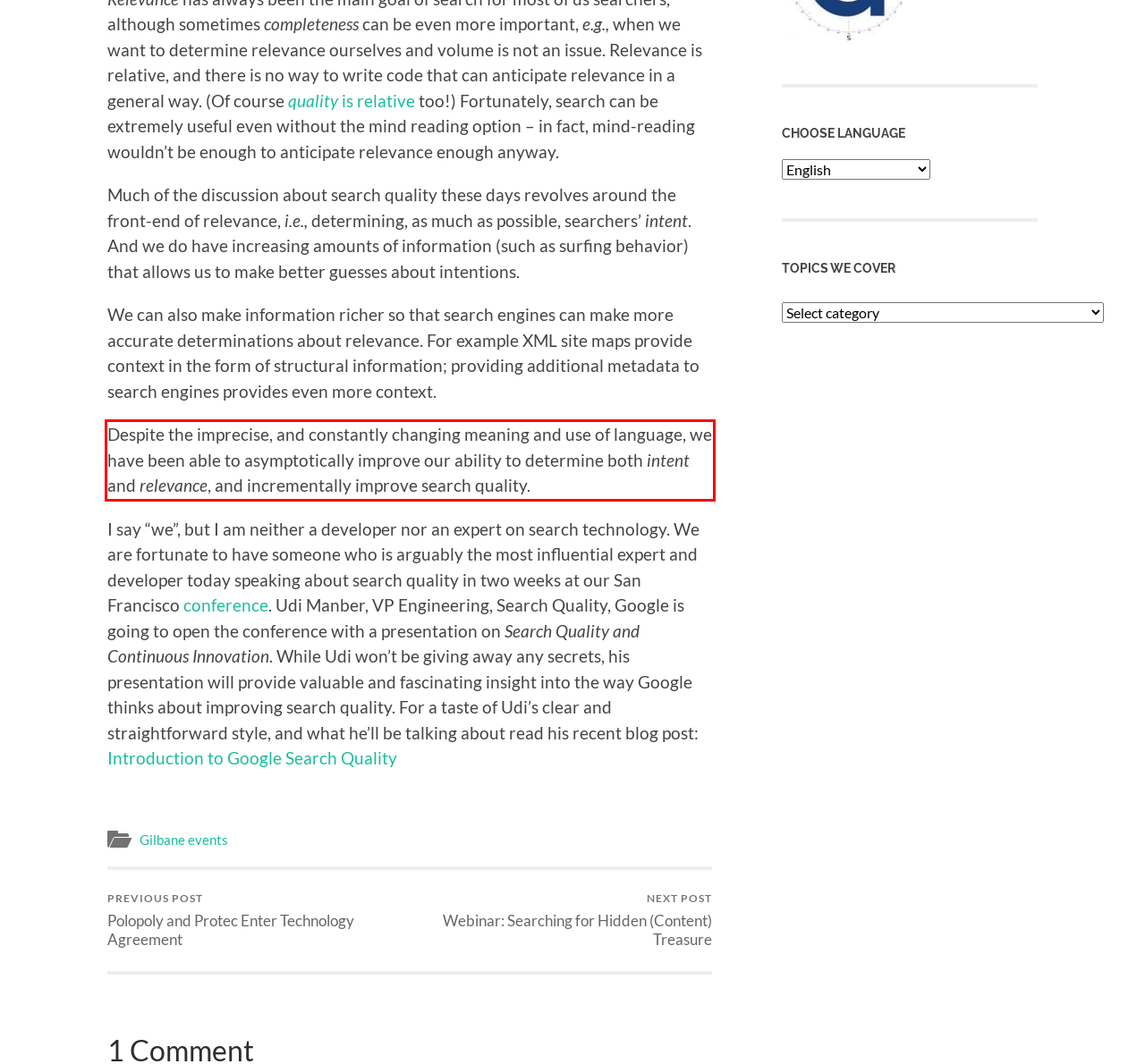Given a webpage screenshot, identify the text inside the red bounding box using OCR and extract it.

Despite the imprecise, and constantly changing meaning and use of language, we have been able to asymptotically improve our ability to determine both intent and relevance, and incrementally improve search quality.